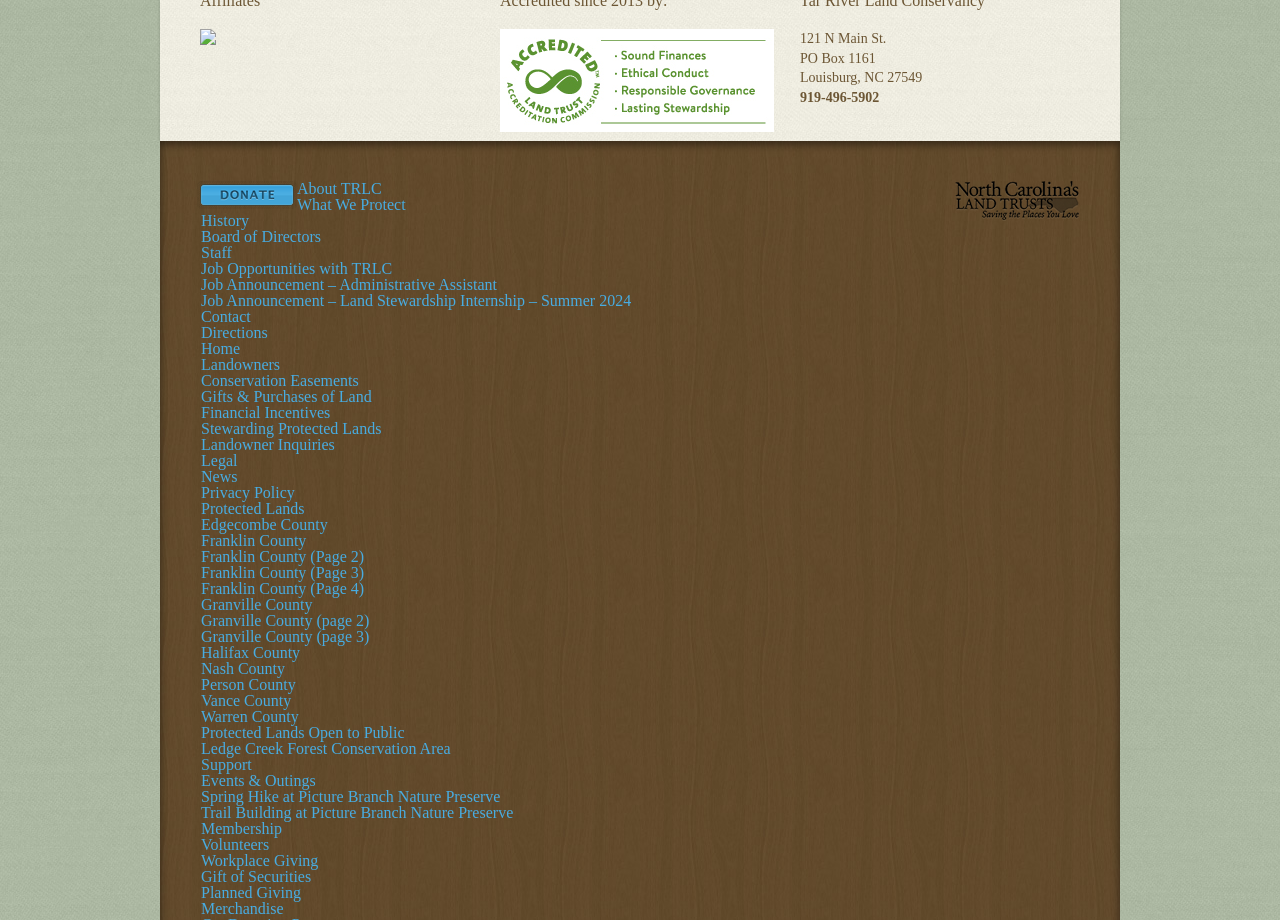Please identify the bounding box coordinates of the area that needs to be clicked to fulfill the following instruction: "Get Directions."

[0.157, 0.352, 0.209, 0.37]